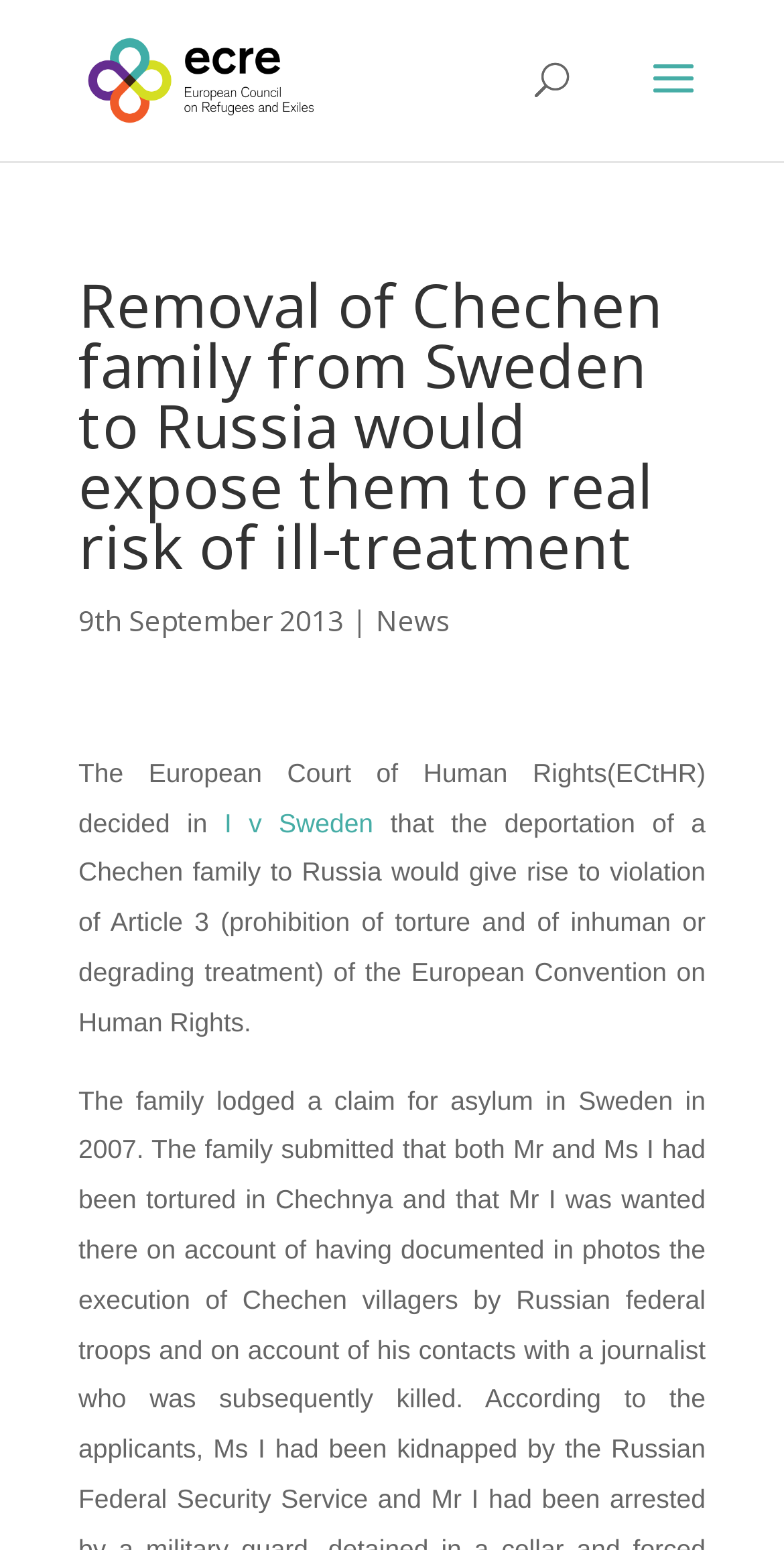What is the name of the court that made a decision?
Using the image, elaborate on the answer with as much detail as possible.

I found the answer by looking at the text 'The European Court of Human Rights(ECtHR) decided in...' which indicates that the European Court of Human Rights made a decision.